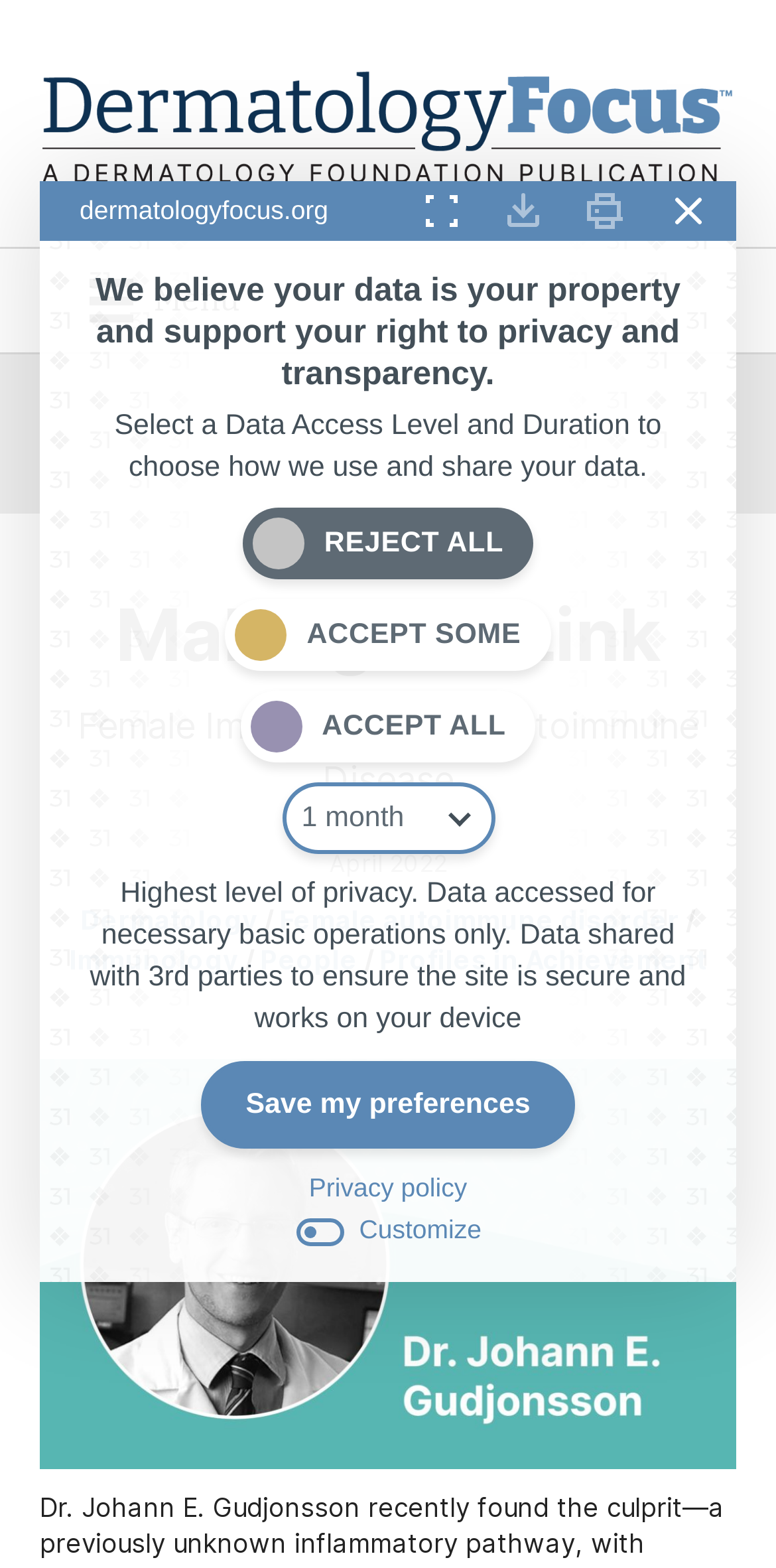Using a single word or phrase, answer the following question: 
What is the name of the research focus?

Dermatology Focus